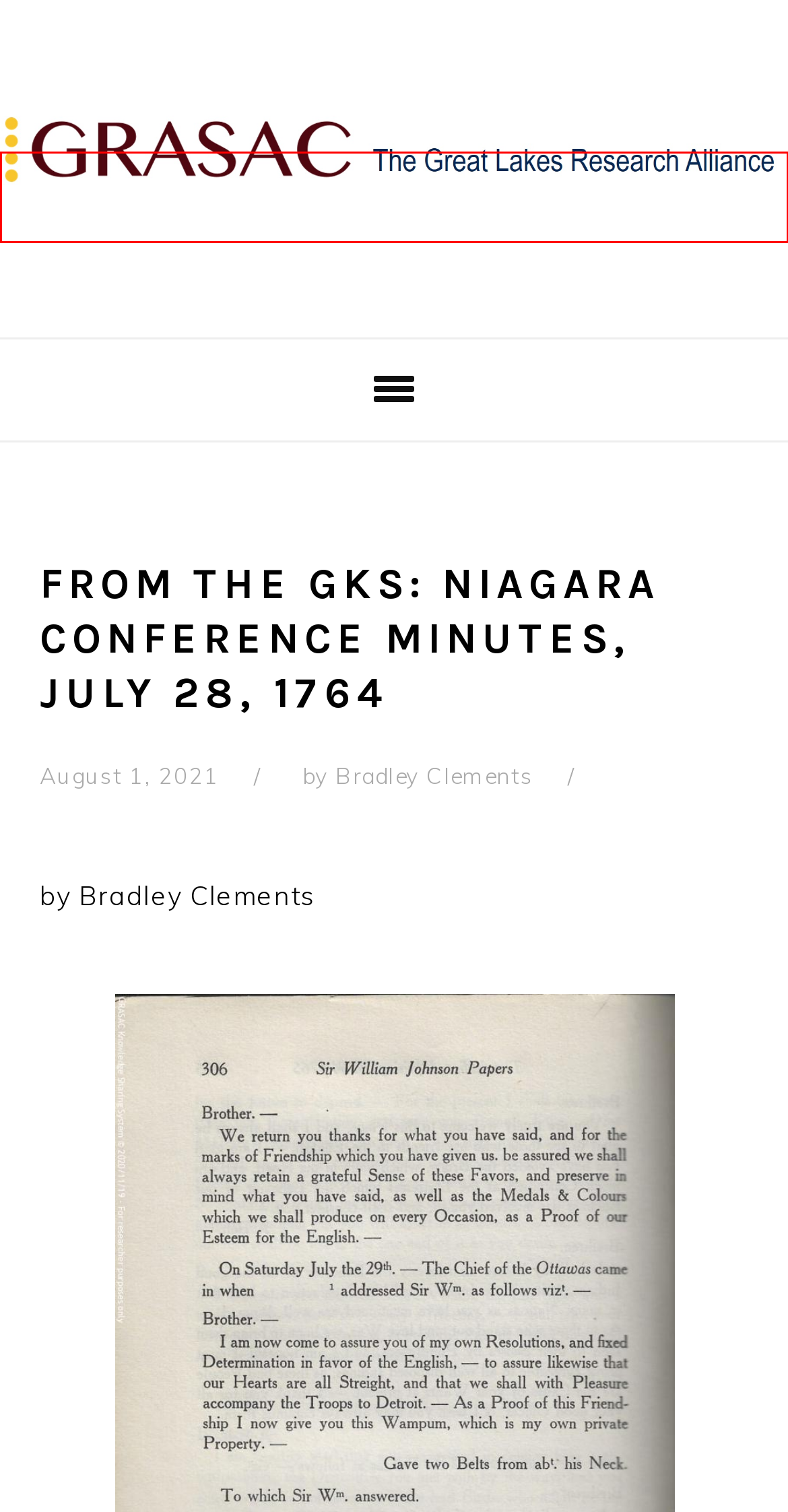Consider the screenshot of a webpage with a red bounding box around an element. Select the webpage description that best corresponds to the new page after clicking the element inside the red bounding box. Here are the candidates:
A. To Honour and Respect Exhibition Information
B. GRASAC
C. GRASAC – The Great Lakes Research Alliance for the Study of Aboriginal Arts & Cultures
D. To Honour and Respect: Educational Resources
E. Bradley Clements
F. Welcome to the Hiawatha Quill Queens!
G. Treaties
H. Alliance

C